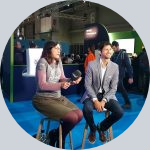Analyze the image and describe all the key elements you observe.

The image features two individuals engaged in a conversation at an event, likely related to technology or networking. The setting appears to be vibrant and professional, indicative of a conference atmosphere designed for discussions and presentations. One person is seated on a stool, attentively listening, while the other, also seated, is possibly speaking or presenting, holding a microphone. The backdrop suggests an exhibition space with attendees in the background, emphasizing the interactive and collaborative nature of the event. This scene captures a moment of knowledge sharing, underscoring the importance of community engagement in tech-focused gatherings.